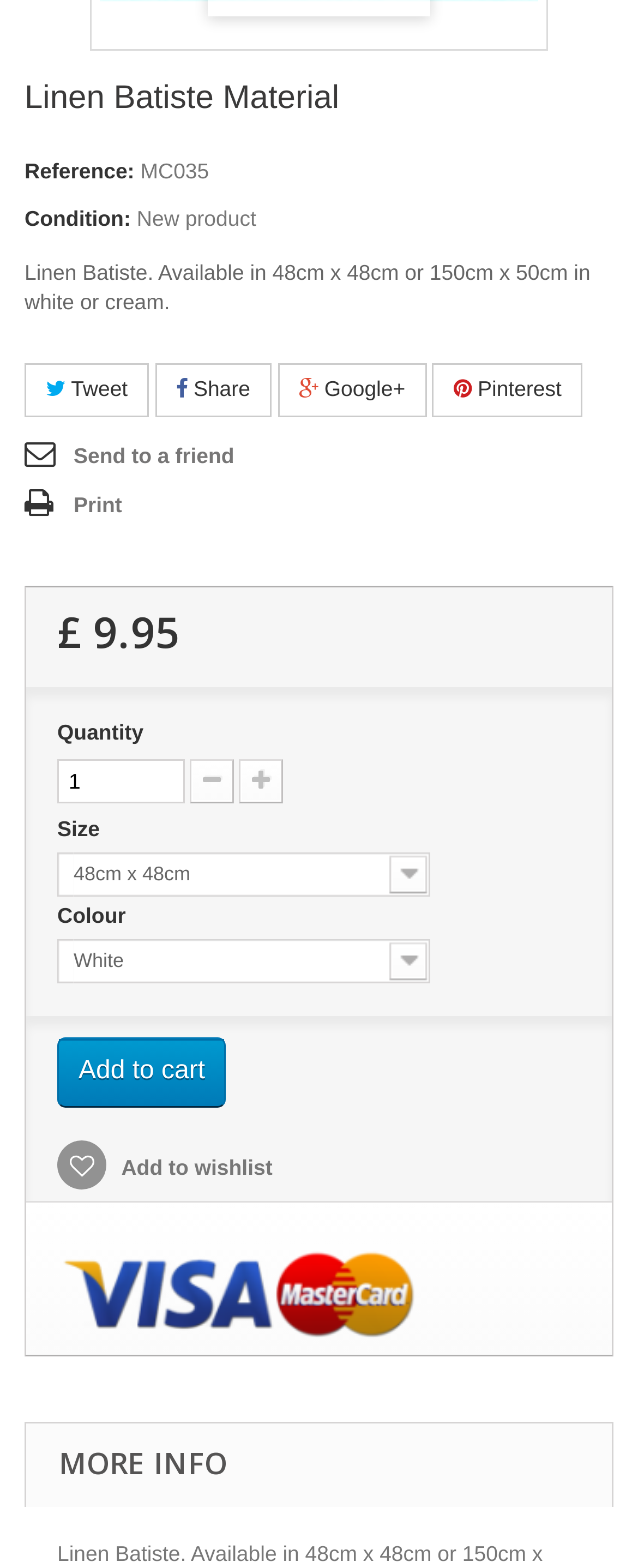Please identify the bounding box coordinates of the element on the webpage that should be clicked to follow this instruction: "go to Welcome page". The bounding box coordinates should be given as four float numbers between 0 and 1, formatted as [left, top, right, bottom].

None